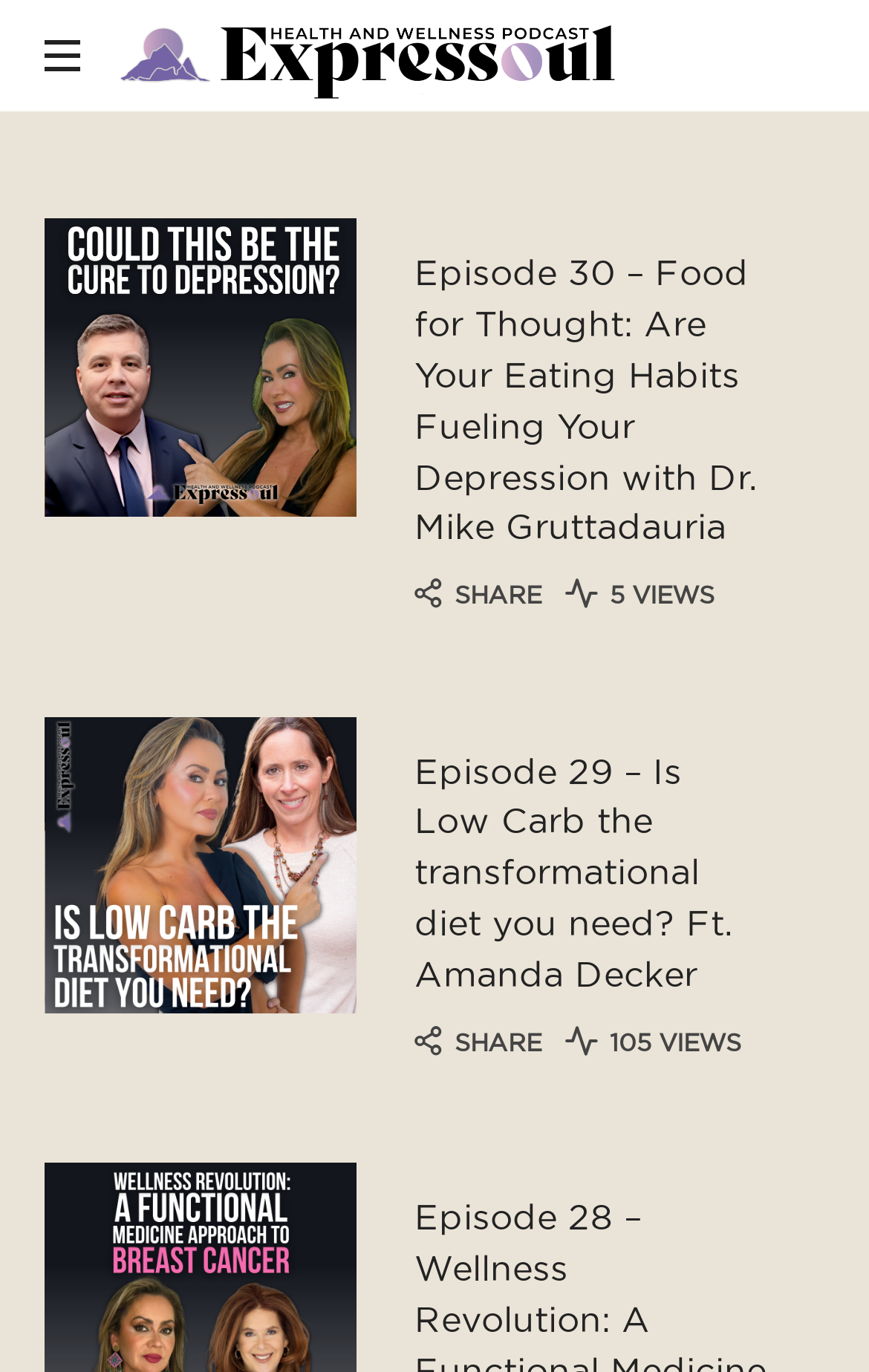Find the bounding box coordinates for the HTML element described in this sentence: "Expressoul Health & Wellness Podcast". Provide the coordinates as four float numbers between 0 and 1, in the format [left, top, right, bottom].

[0.132, 0.0, 0.716, 0.081]